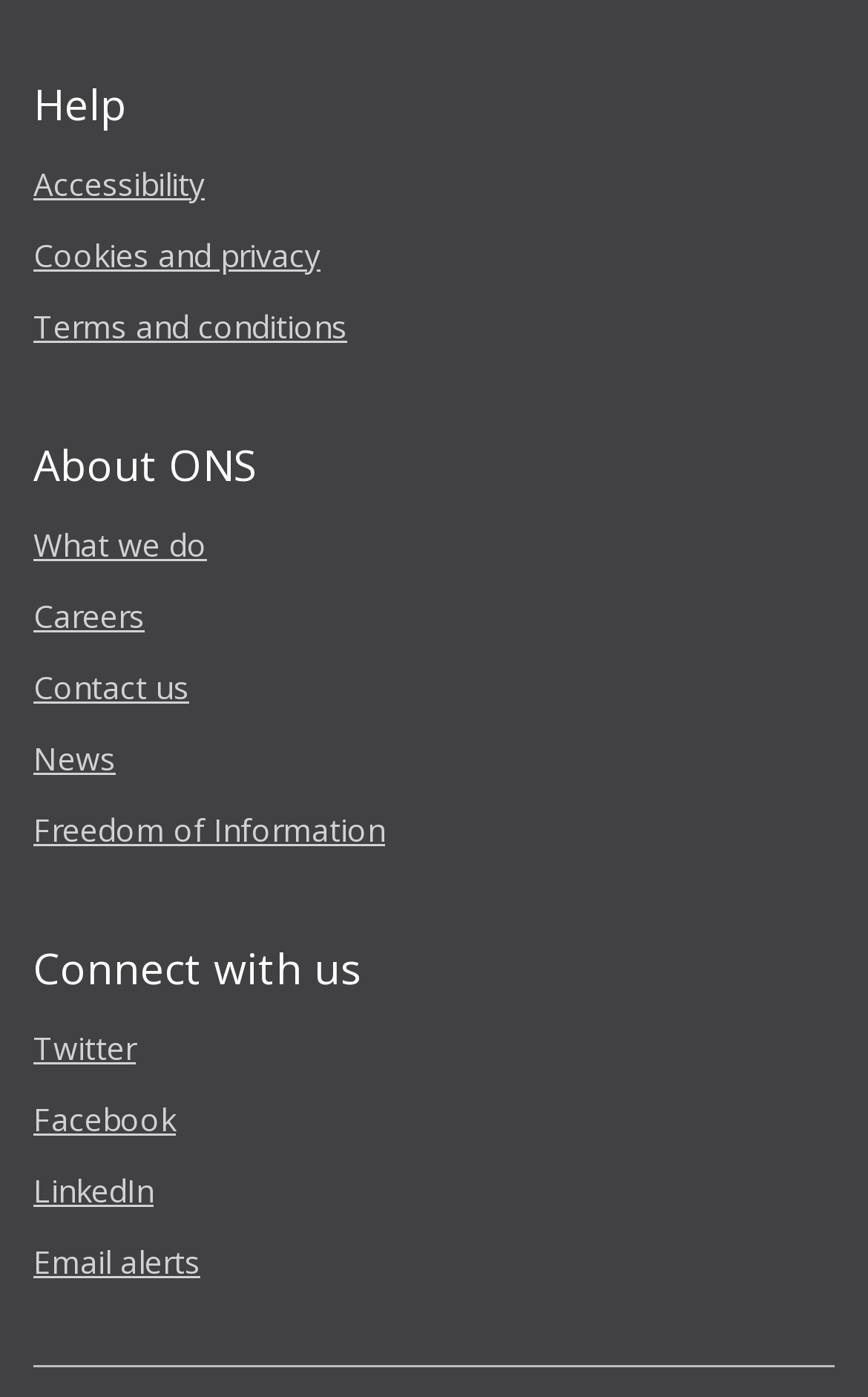Please locate the bounding box coordinates of the region I need to click to follow this instruction: "Click on Accessibility".

[0.038, 0.116, 0.236, 0.146]